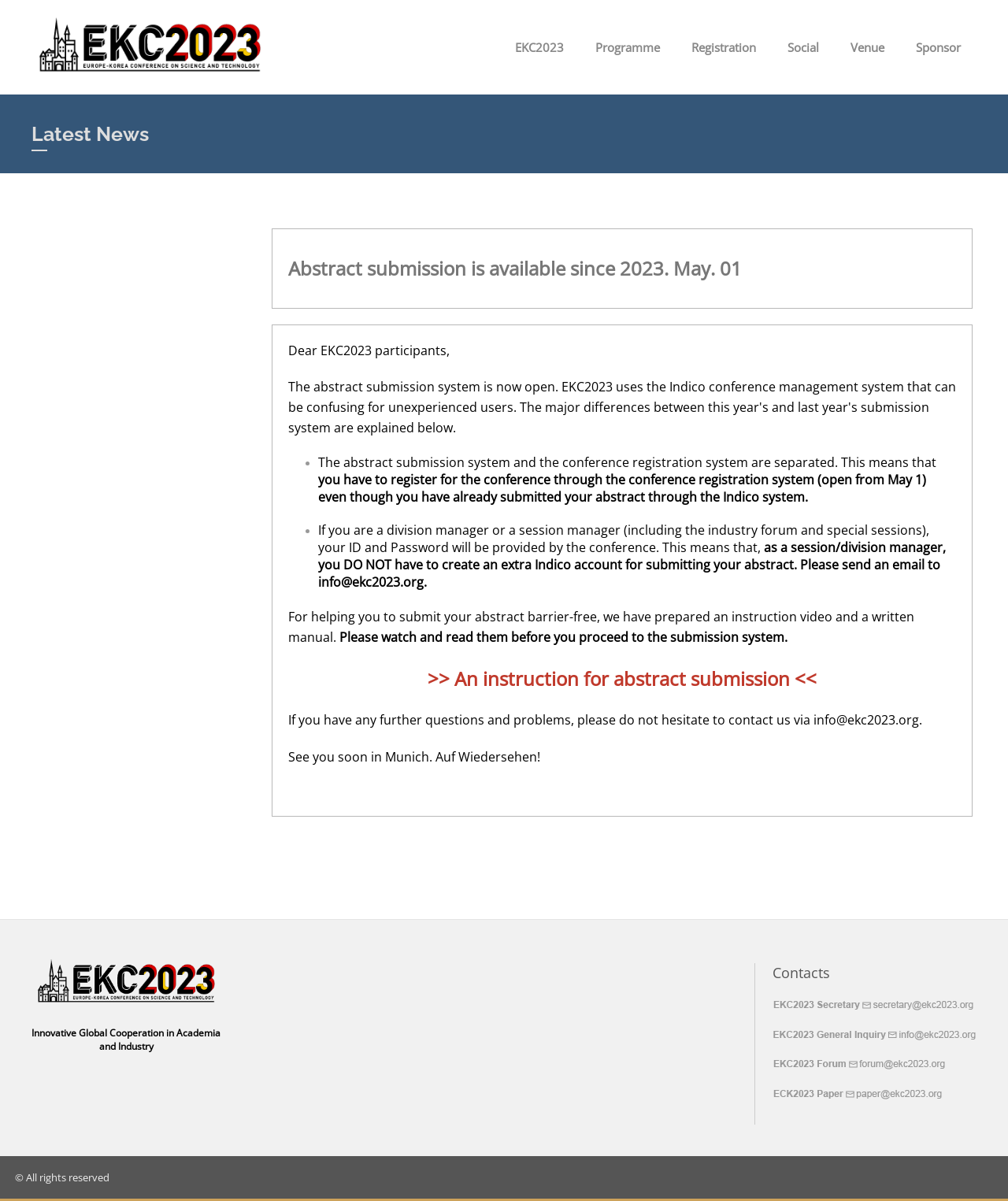Highlight the bounding box of the UI element that corresponds to this description: "An instruction for abstract submission".

[0.451, 0.554, 0.784, 0.576]